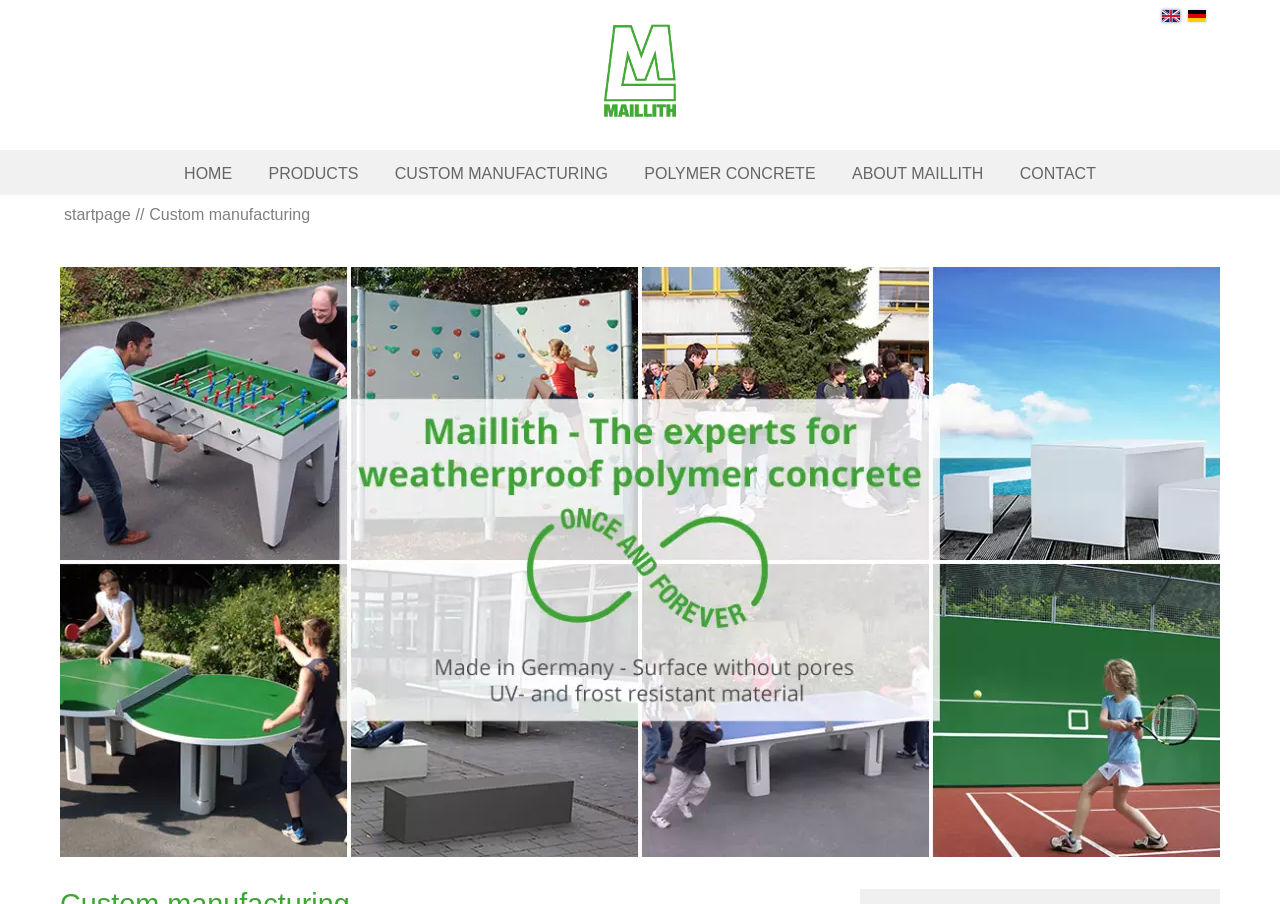What is the language of the webpage?
Look at the image and respond with a one-word or short phrase answer.

English or German